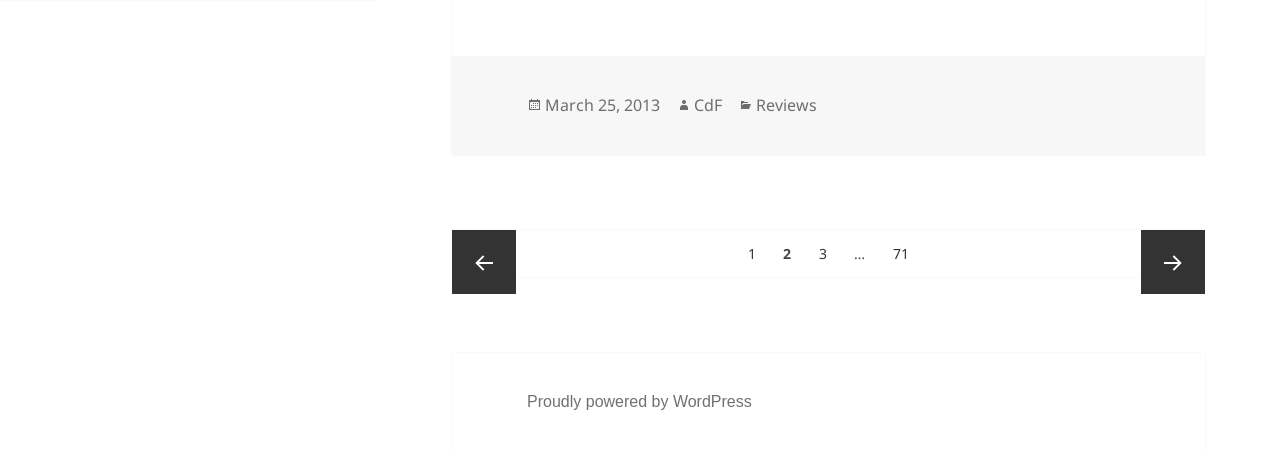Who is the author of the post?
Please provide a single word or phrase as the answer based on the screenshot.

CdF